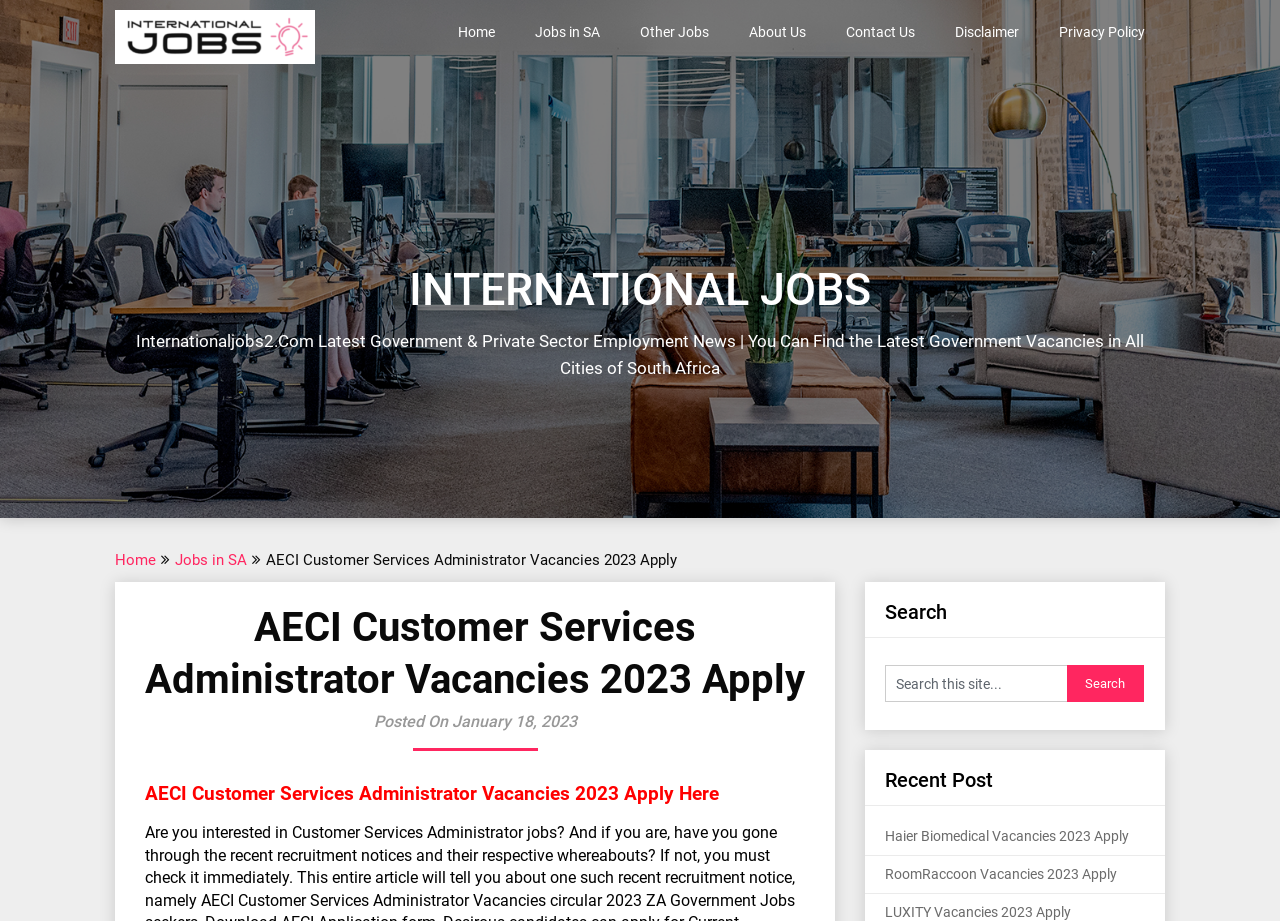Find the bounding box coordinates corresponding to the UI element with the description: "Jobs in SA". The coordinates should be formatted as [left, top, right, bottom], with values as floats between 0 and 1.

[0.137, 0.598, 0.193, 0.617]